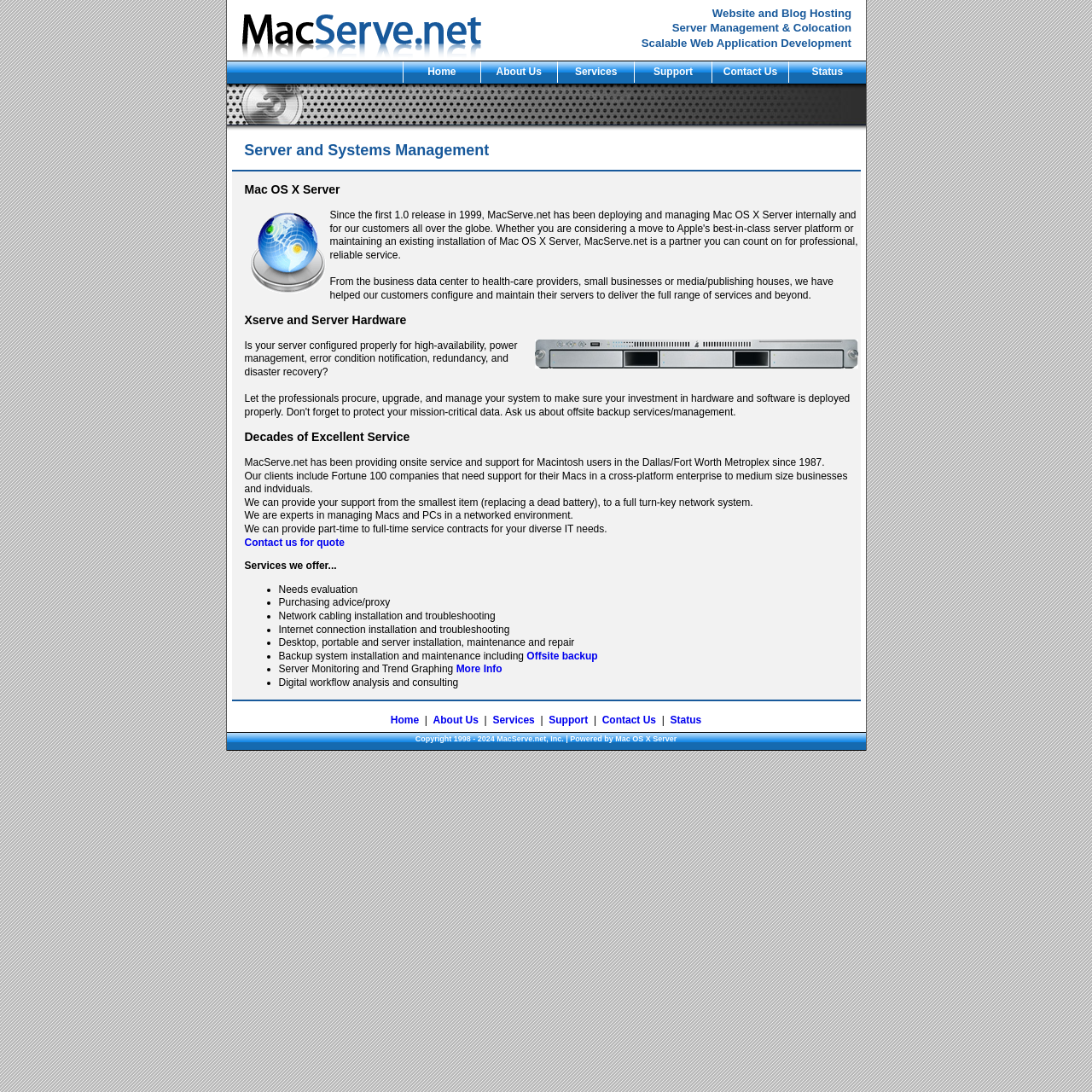What type of server management does MacServe.net offer?
Using the image as a reference, answer the question in detail.

The webpage mentions 'Mac OS X Server' as one of the services offered by MacServe.net, which suggests that the company specializes in managing and configuring Mac OS X servers for its clients.